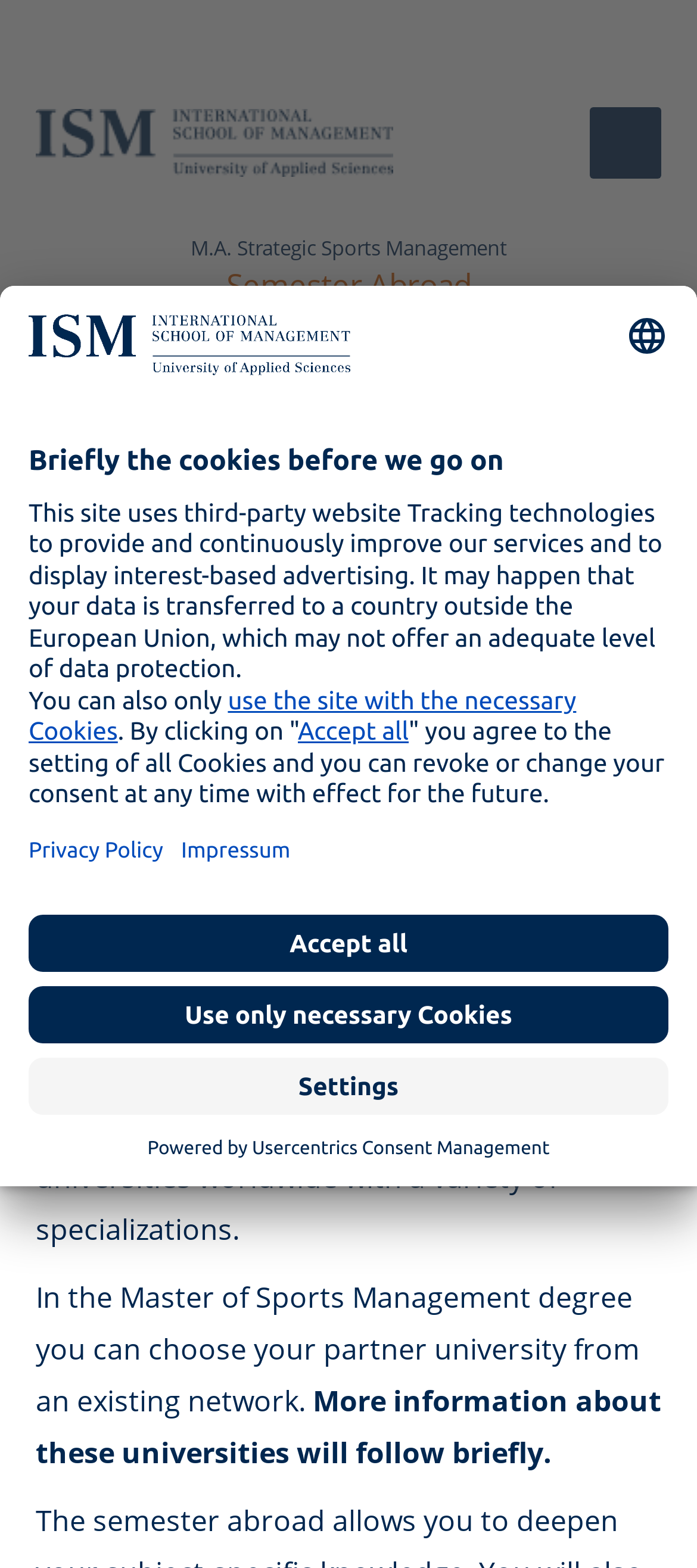Identify and provide the bounding box coordinates of the UI element described: "Impressum". The coordinates should be formatted as [left, top, right, bottom], with each number being a float between 0 and 1.

[0.26, 0.53, 0.417, 0.551]